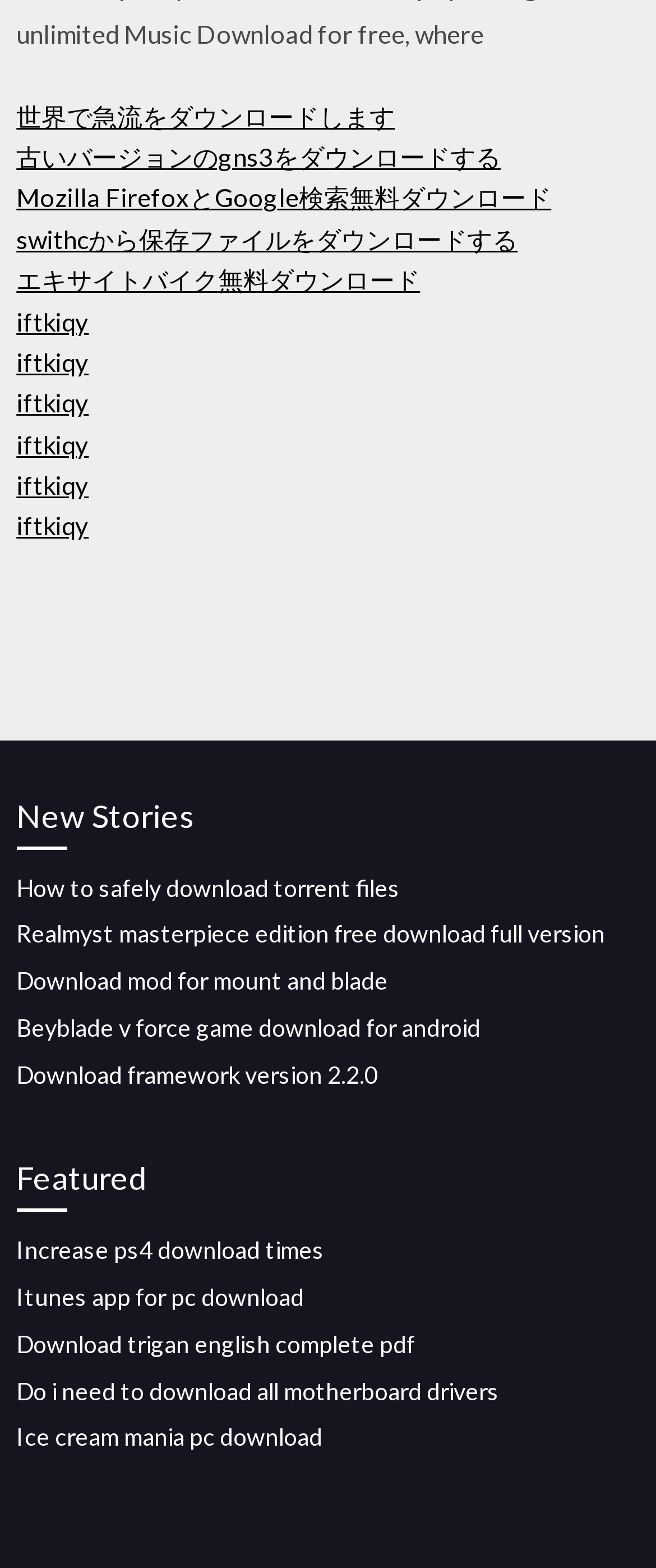Provide the bounding box coordinates of the section that needs to be clicked to accomplish the following instruction: "Increase PS4 download times."

[0.025, 0.788, 0.494, 0.806]